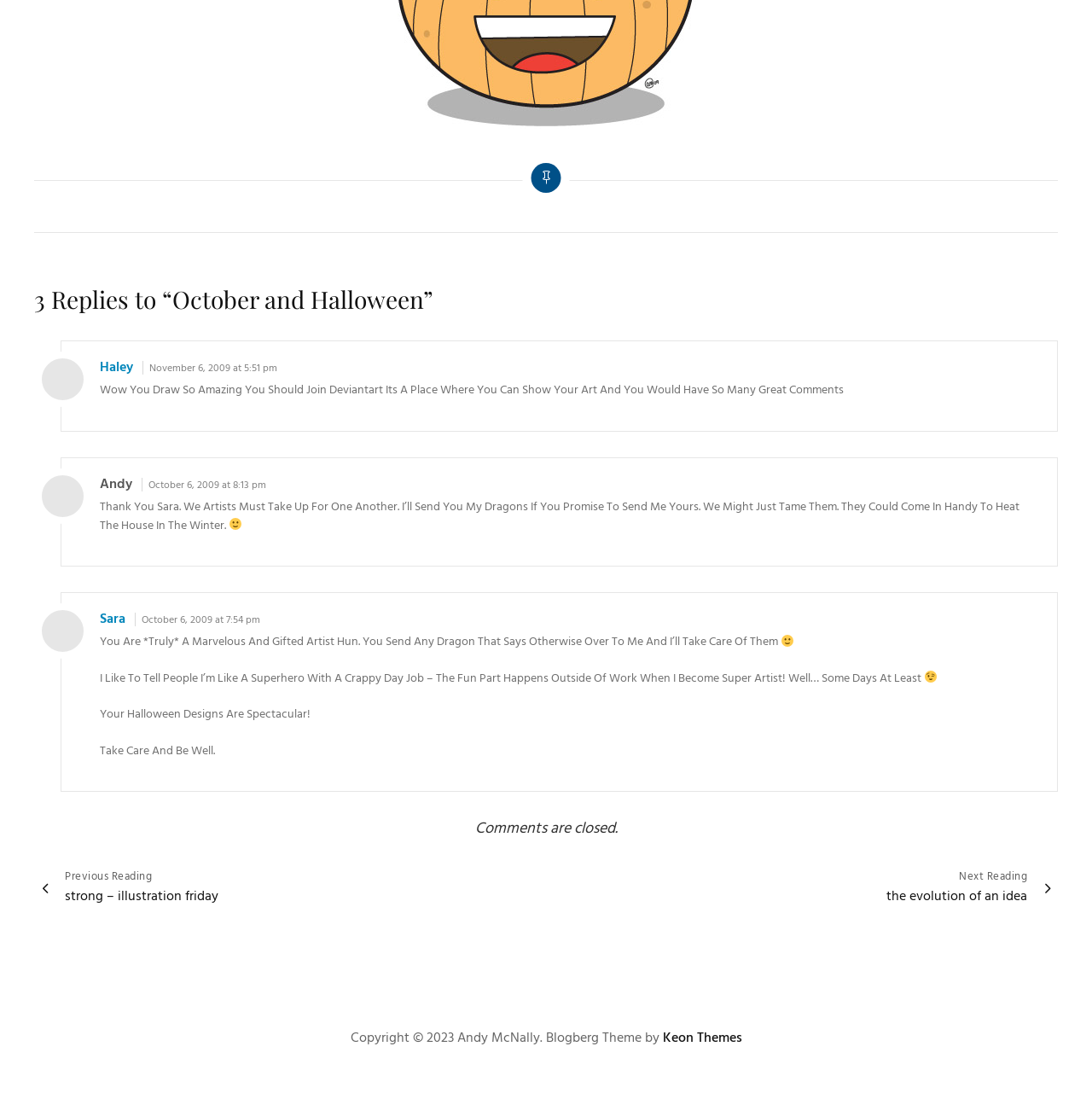Determine the bounding box coordinates in the format (top-left x, top-left y, bottom-right x, bottom-right y). Ensure all values are floating point numbers between 0 and 1. Identify the bounding box of the UI element described by: Previous Readingstrong – illustration friday

[0.032, 0.795, 0.2, 0.831]